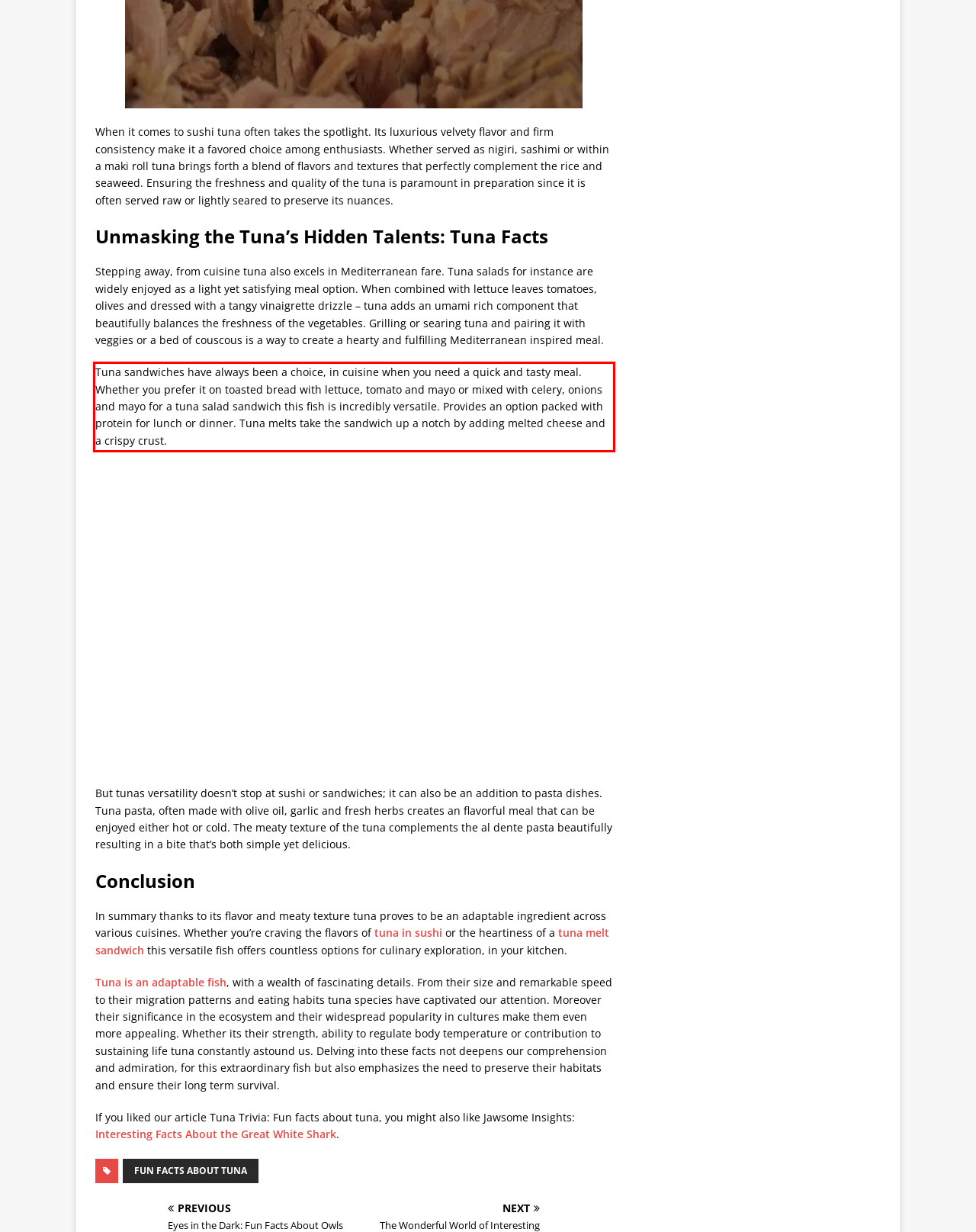Look at the screenshot of the webpage, locate the red rectangle bounding box, and generate the text content that it contains.

Tuna sandwiches have always been a choice, in cuisine when you need a quick and tasty meal. Whether you prefer it on toasted bread with lettuce, tomato and mayo or mixed with celery, onions and mayo for a tuna salad sandwich this fish is incredibly versatile. Provides an option packed with protein for lunch or dinner. Tuna melts take the sandwich up a notch by adding melted cheese and a crispy crust.